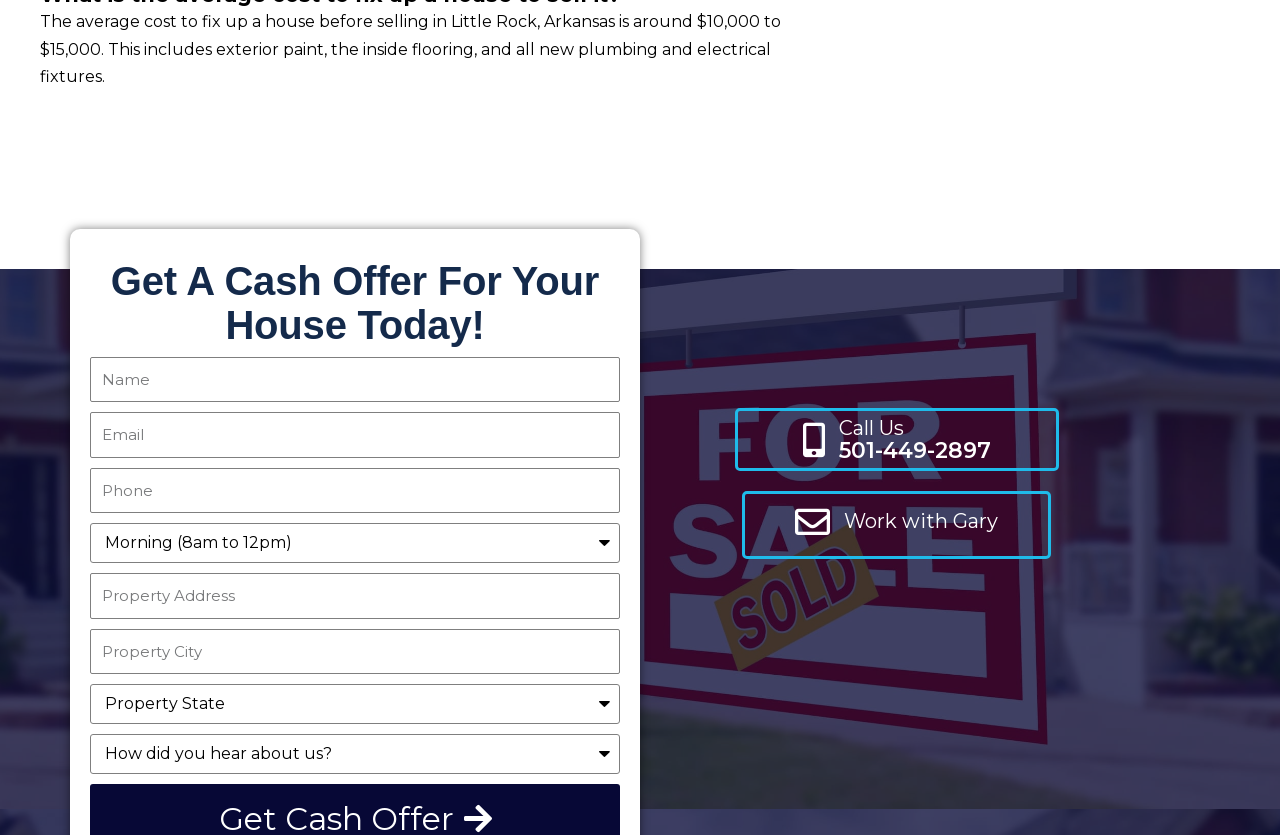What information is required to fill out the form?
Answer the question with just one word or phrase using the image.

Name, Email, Phone, etc.